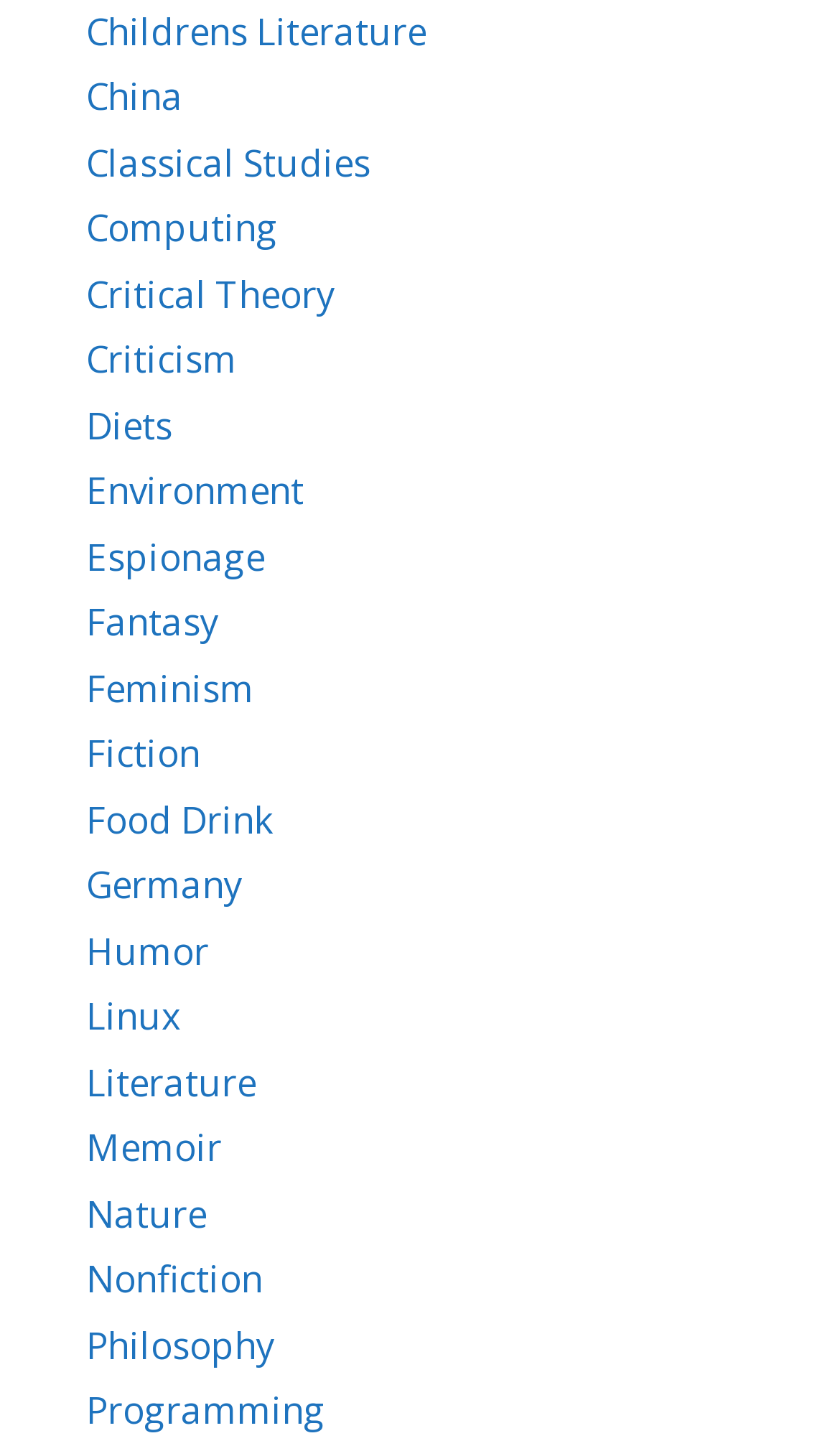Based on the element description "Literature", predict the bounding box coordinates of the UI element.

[0.103, 0.731, 0.305, 0.766]